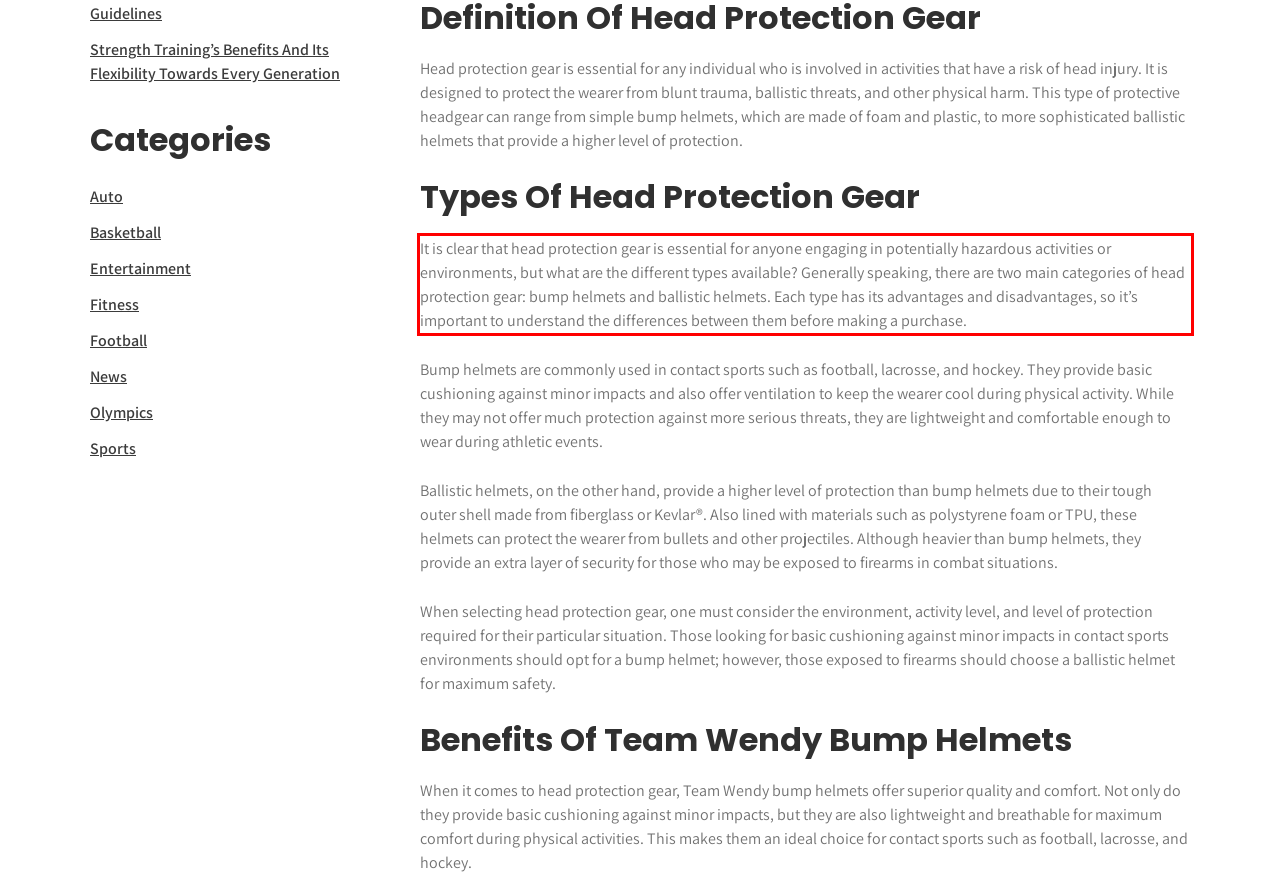You have a screenshot of a webpage, and there is a red bounding box around a UI element. Utilize OCR to extract the text within this red bounding box.

It is clear that head protection gear is essential for anyone engaging in potentially hazardous activities or environments, but what are the different types available? Generally speaking, there are two main categories of head protection gear: bump helmets and ballistic helmets. Each type has its advantages and disadvantages, so it’s important to understand the differences between them before making a purchase.